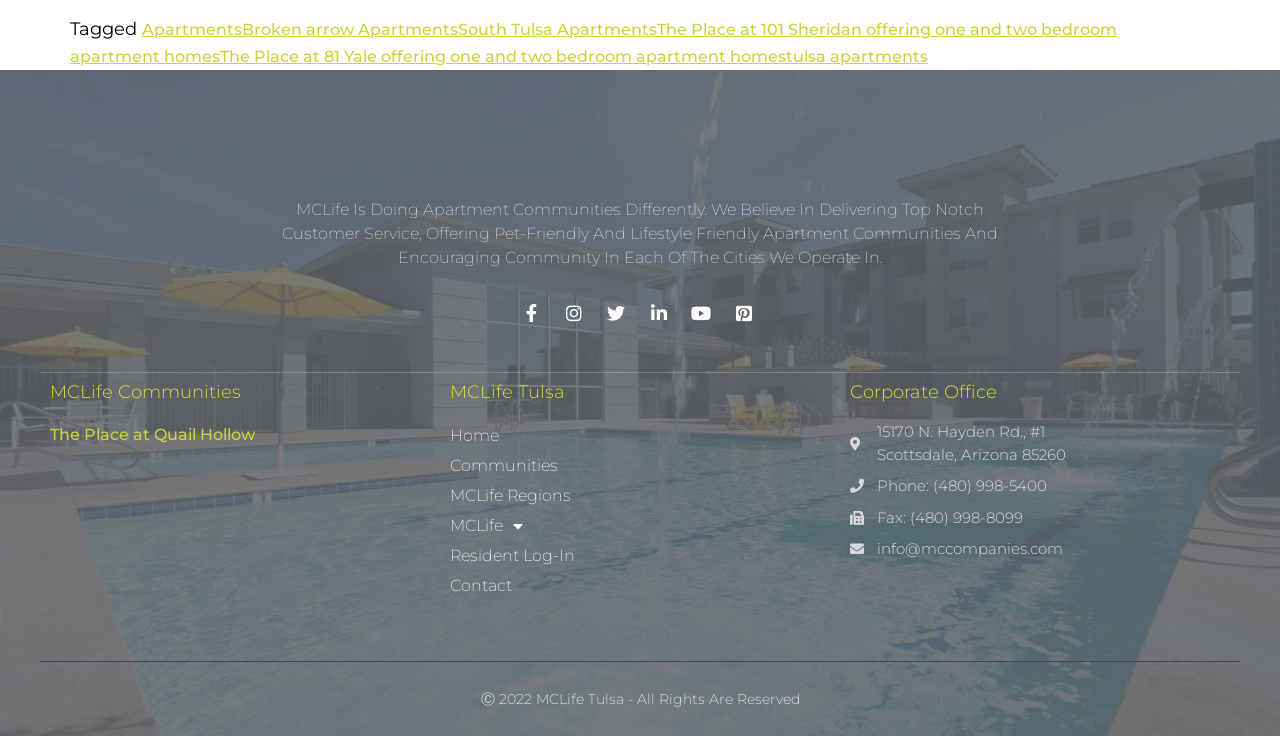Determine the bounding box coordinates of the clickable region to carry out the instruction: "Go to Home".

[0.352, 0.572, 0.648, 0.613]